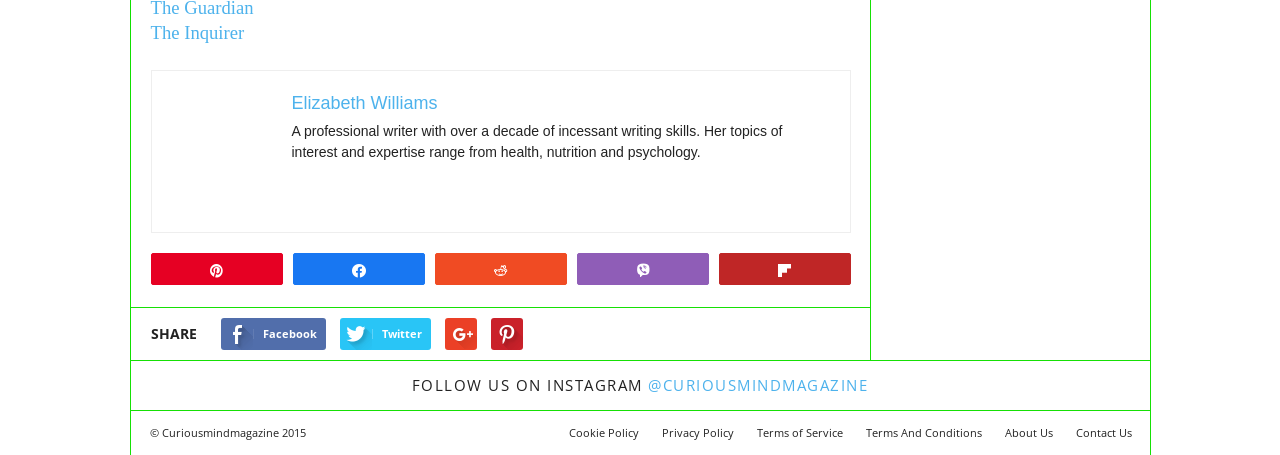What is the name of the professional writer?
Relying on the image, give a concise answer in one word or a brief phrase.

Elizabeth Williams